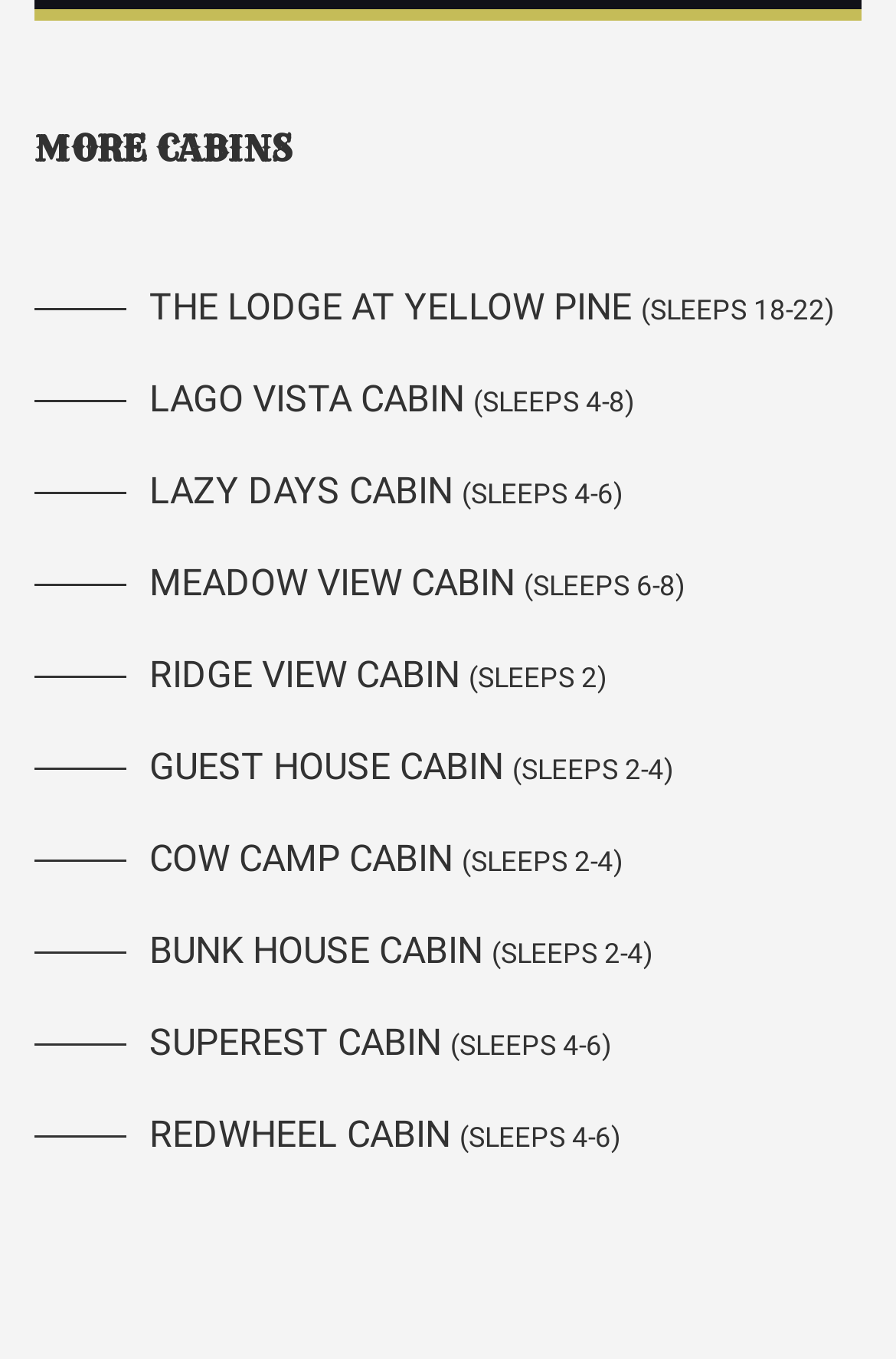Show me the bounding box coordinates of the clickable region to achieve the task as per the instruction: "explore LAGO VISTA CABIN options".

[0.038, 0.255, 0.708, 0.323]